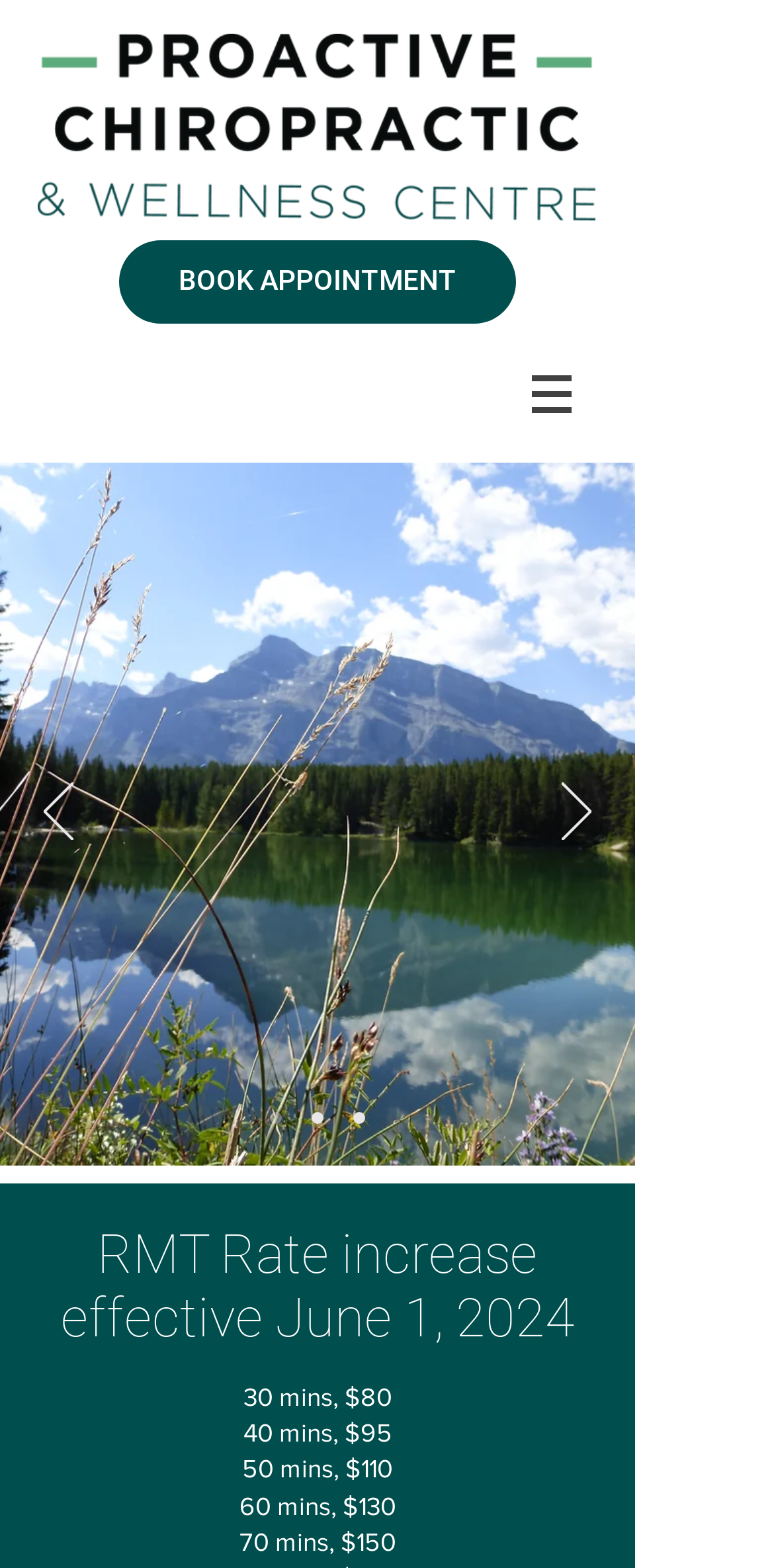Provide a thorough description of this webpage.

The webpage is a homepage for Proactive Chiro, a chiropractic service provider. At the top left, there is a link to the homepage. Next to it, there is a "BOOK APPOINTMENT" link. On the top right, there is a navigation menu labeled "Site" with a dropdown button, accompanied by an image.

Below the top navigation, there is a slideshow region that occupies most of the page. The slideshow has previous and next buttons, each with an image, located at the top left and top right corners of the slideshow, respectively. The slideshow also has a navigation menu with links to individual slides, labeled "Slide 1", "Slide 2", and "Slide 3", positioned at the bottom of the slideshow.

At the bottom of the page, there is a heading that announces an RMT rate increase effective June 1, 2024. Below the heading, there are several lines of text that appear to be a pricing list, detailing the rates for different session lengths, ranging from 30 minutes to 70 minutes, with corresponding prices.